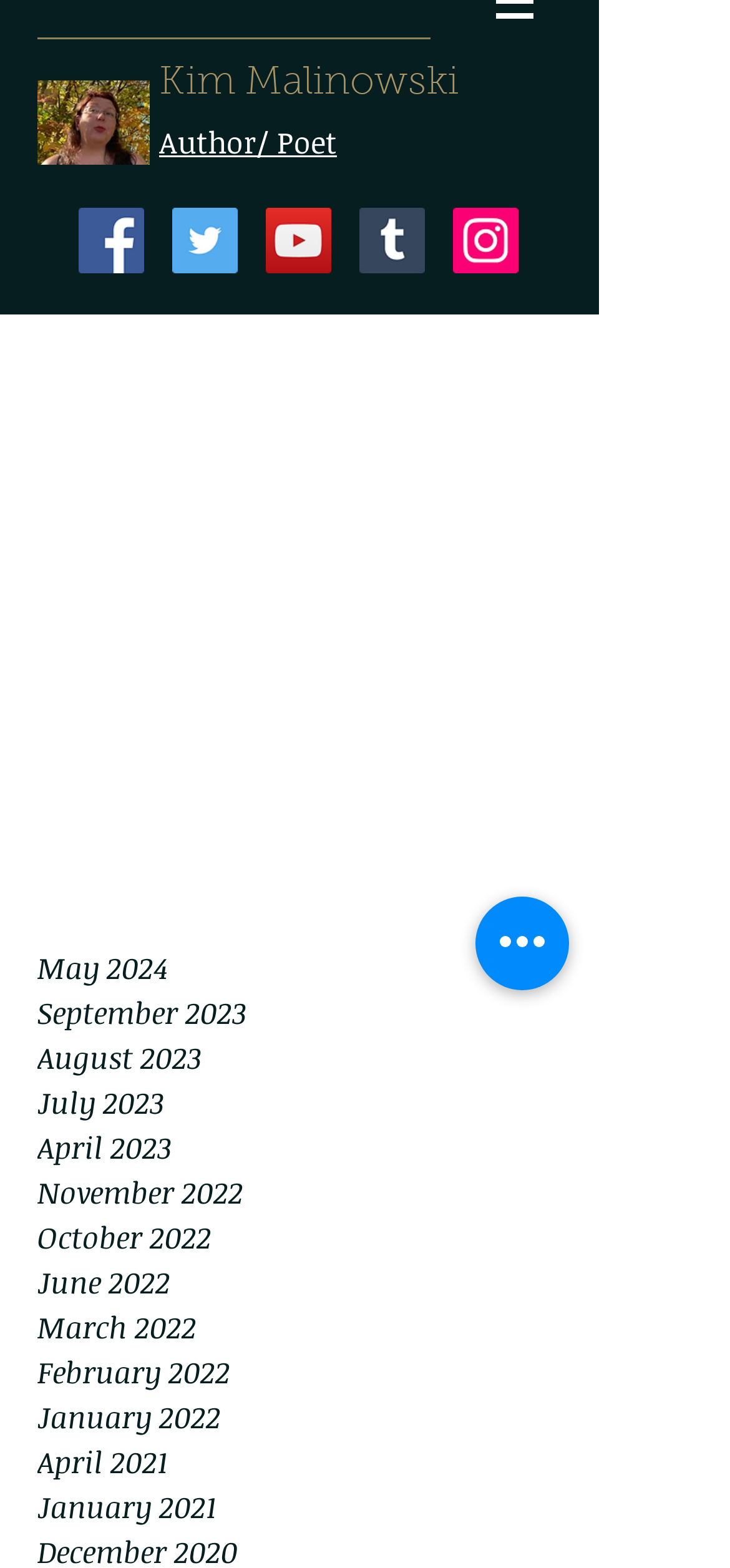Identify the bounding box coordinates of the HTML element based on this description: "aria-label="Tumblr Social Icon"".

[0.492, 0.133, 0.582, 0.174]